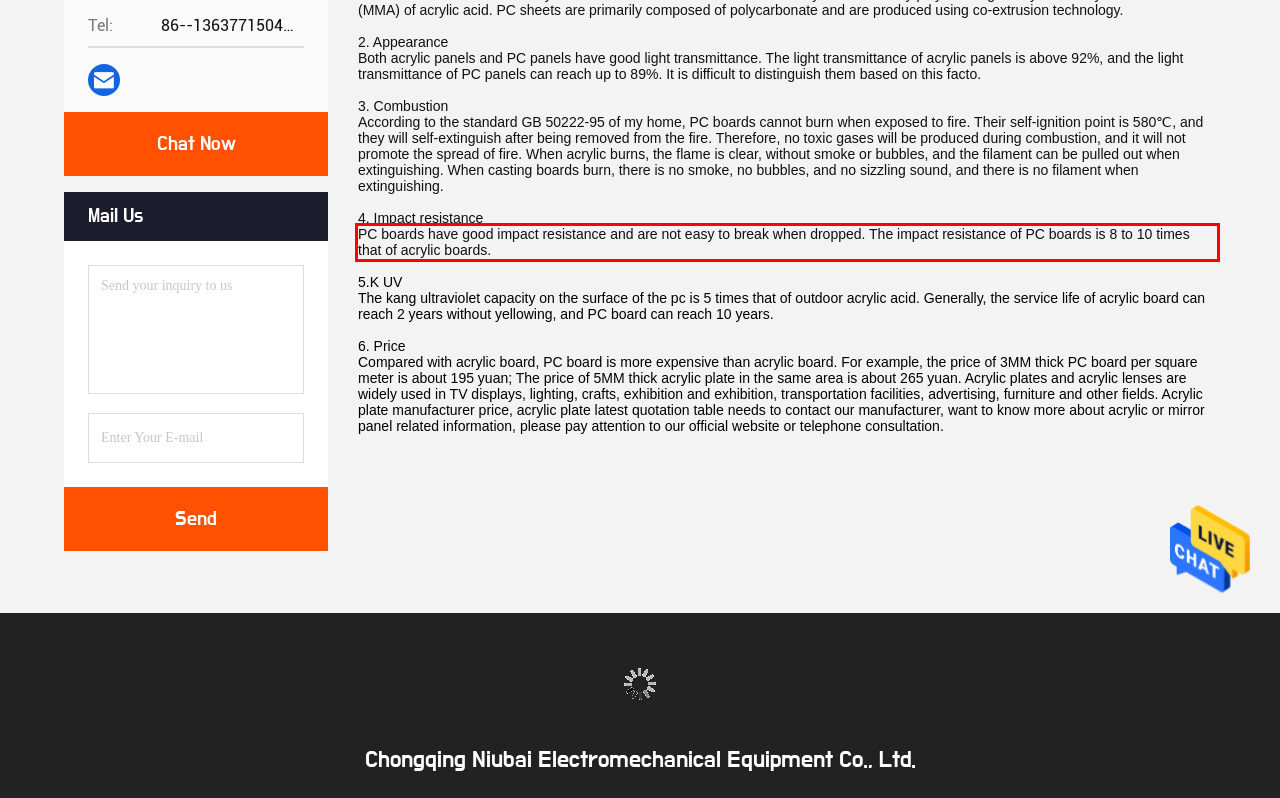Given the screenshot of a webpage, identify the red rectangle bounding box and recognize the text content inside it, generating the extracted text.

PC boards have good impact resistance and are not easy to break when dropped. The impact resistance of PC boards is 8 to 10 times that of acrylic boards.